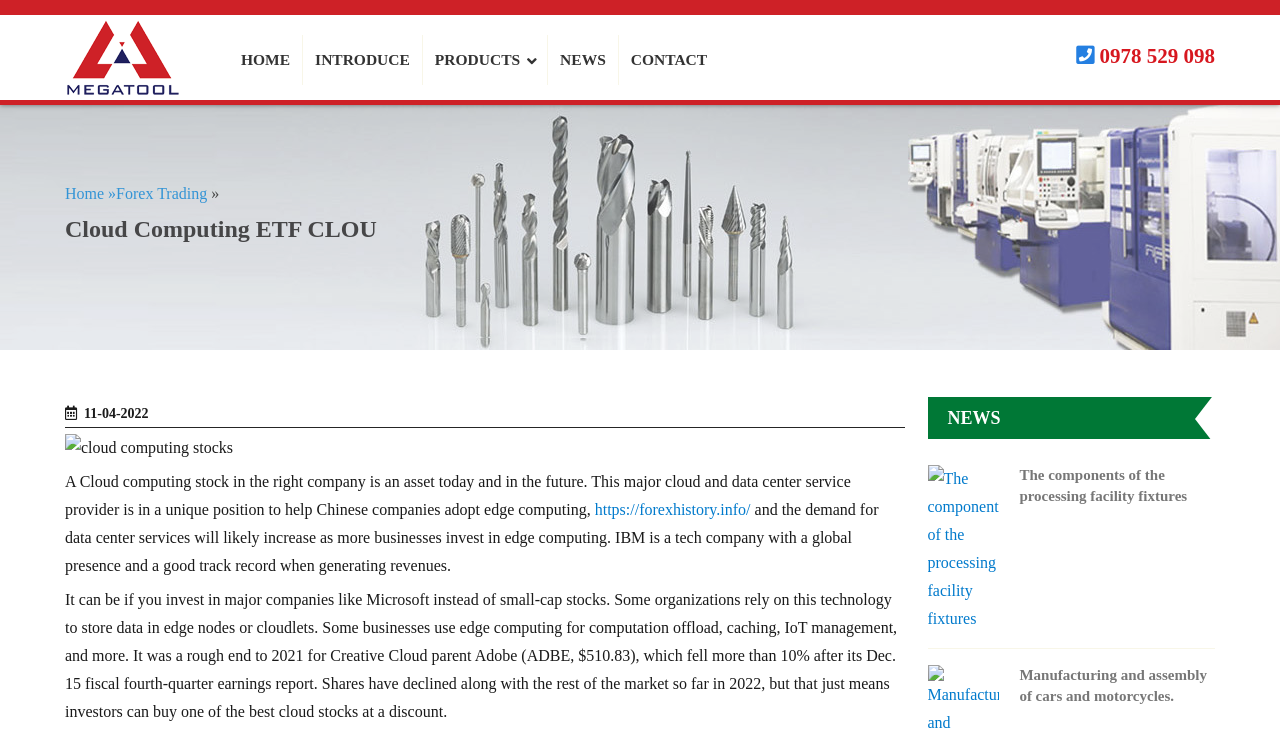What is the image below the heading 'Cloud Computing ETF CLOU' about? From the image, respond with a single word or brief phrase.

Cloud computing stocks